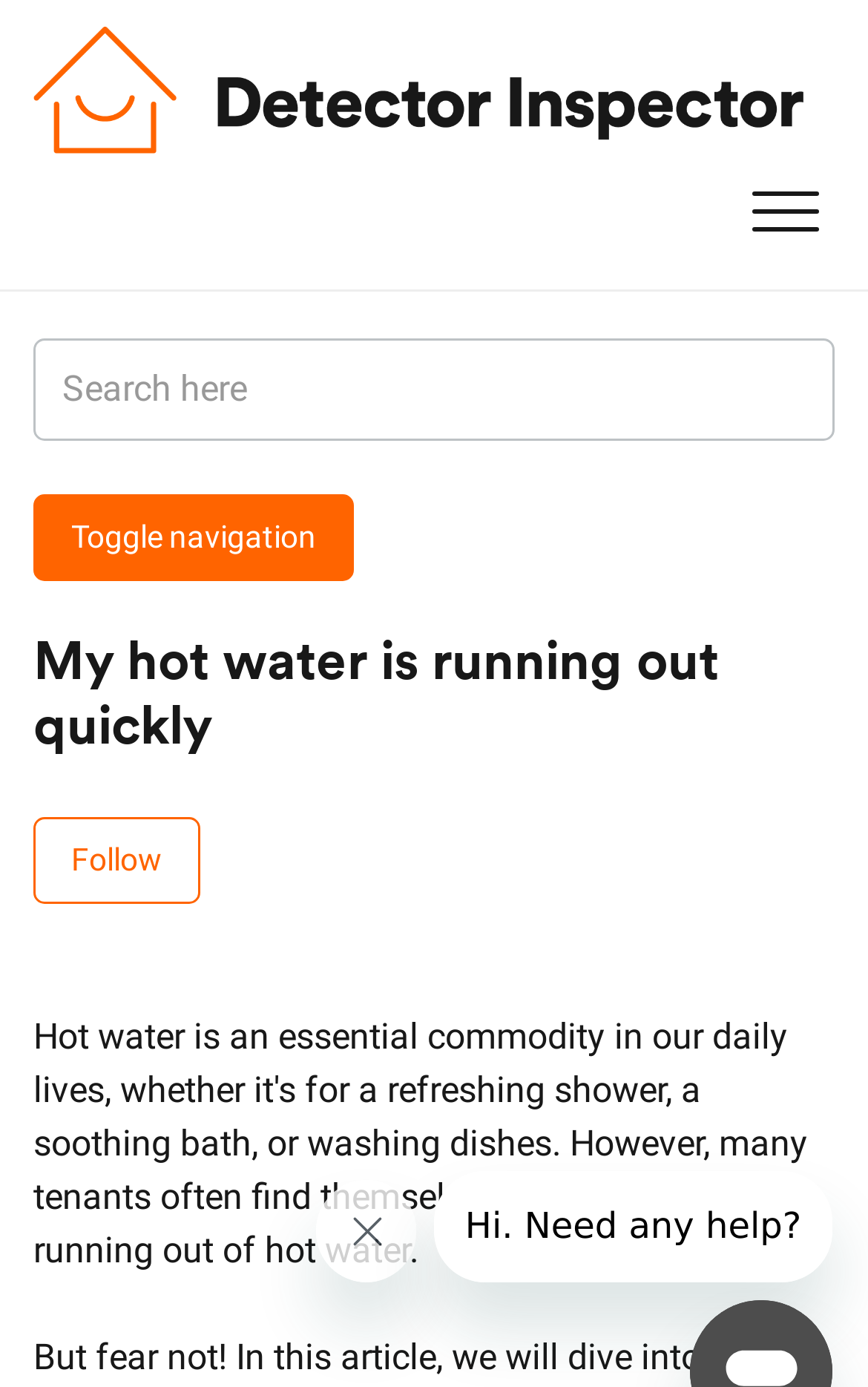Locate the bounding box coordinates of the UI element described by: "Gas". The bounding box coordinates should consist of four float numbers between 0 and 1, i.e., [left, top, right, bottom].

[0.8, 0.17, 0.872, 0.201]